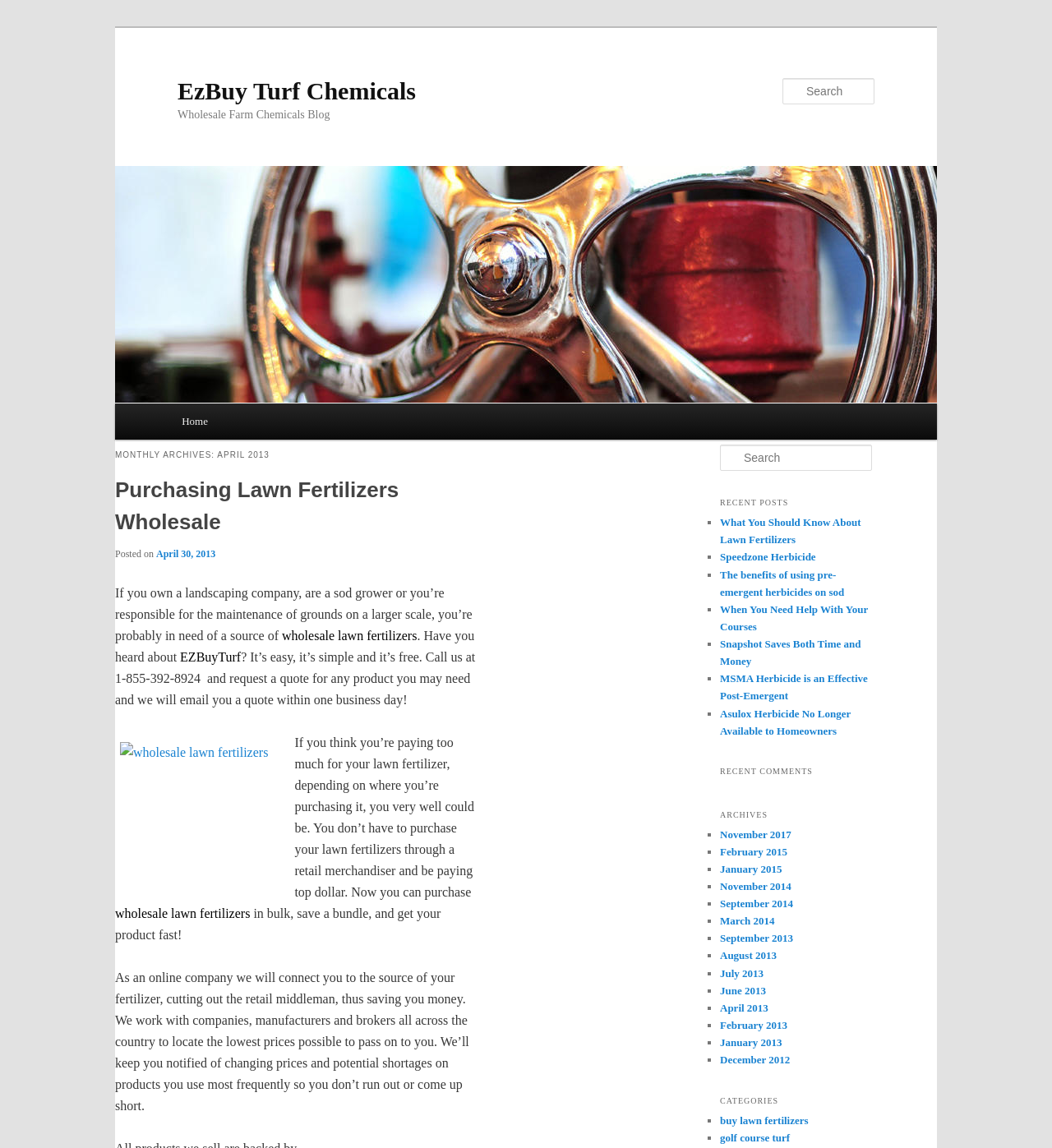What is the name of the company?
Look at the image and construct a detailed response to the question.

The name of the company can be found in the heading element 'EzBuy Turf Chemicals' which is located at the top of the webpage.